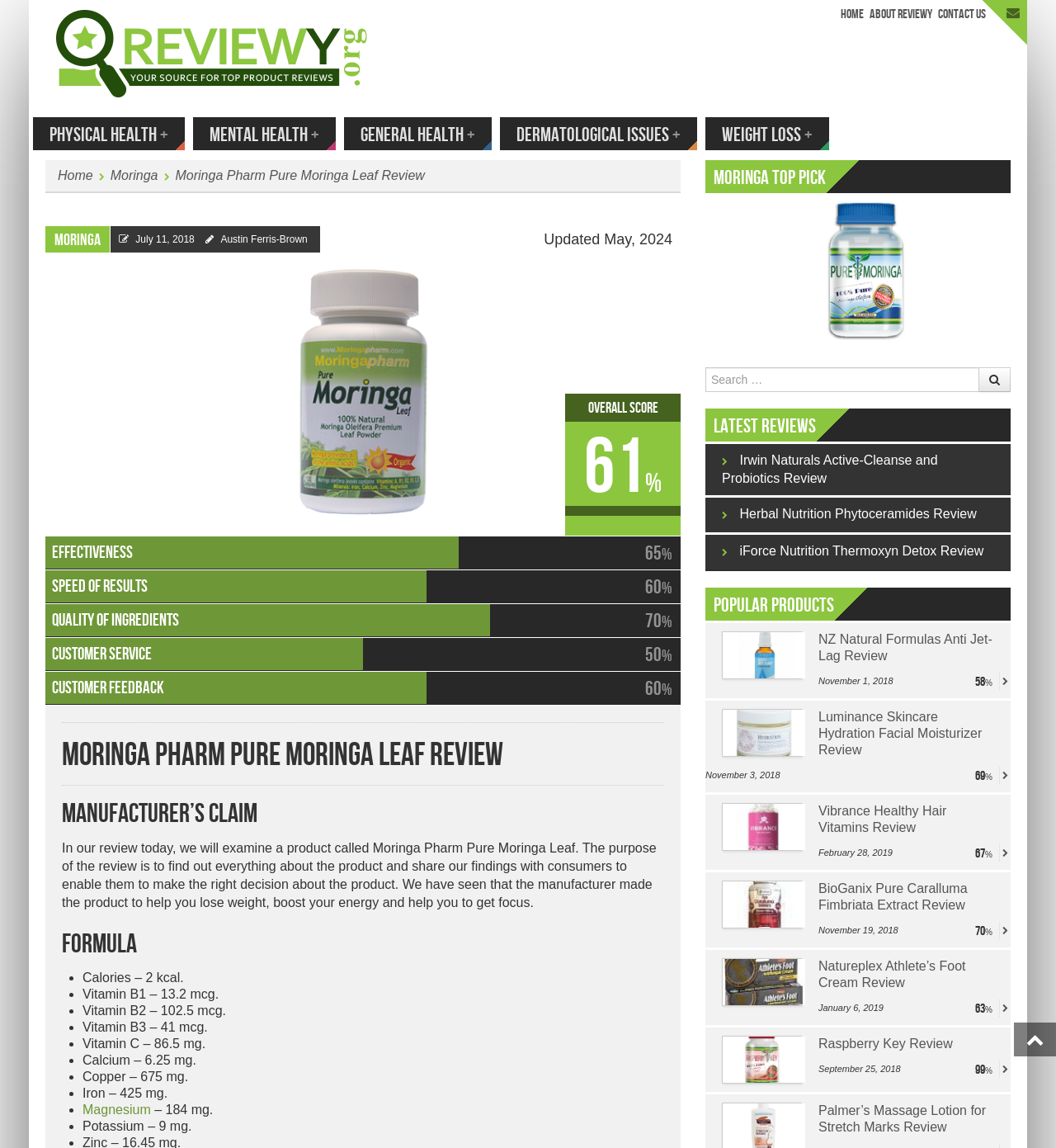Could you provide the bounding box coordinates for the portion of the screen to click to complete this instruction: "View the Latest Reviews"?

[0.668, 0.362, 0.773, 0.39]